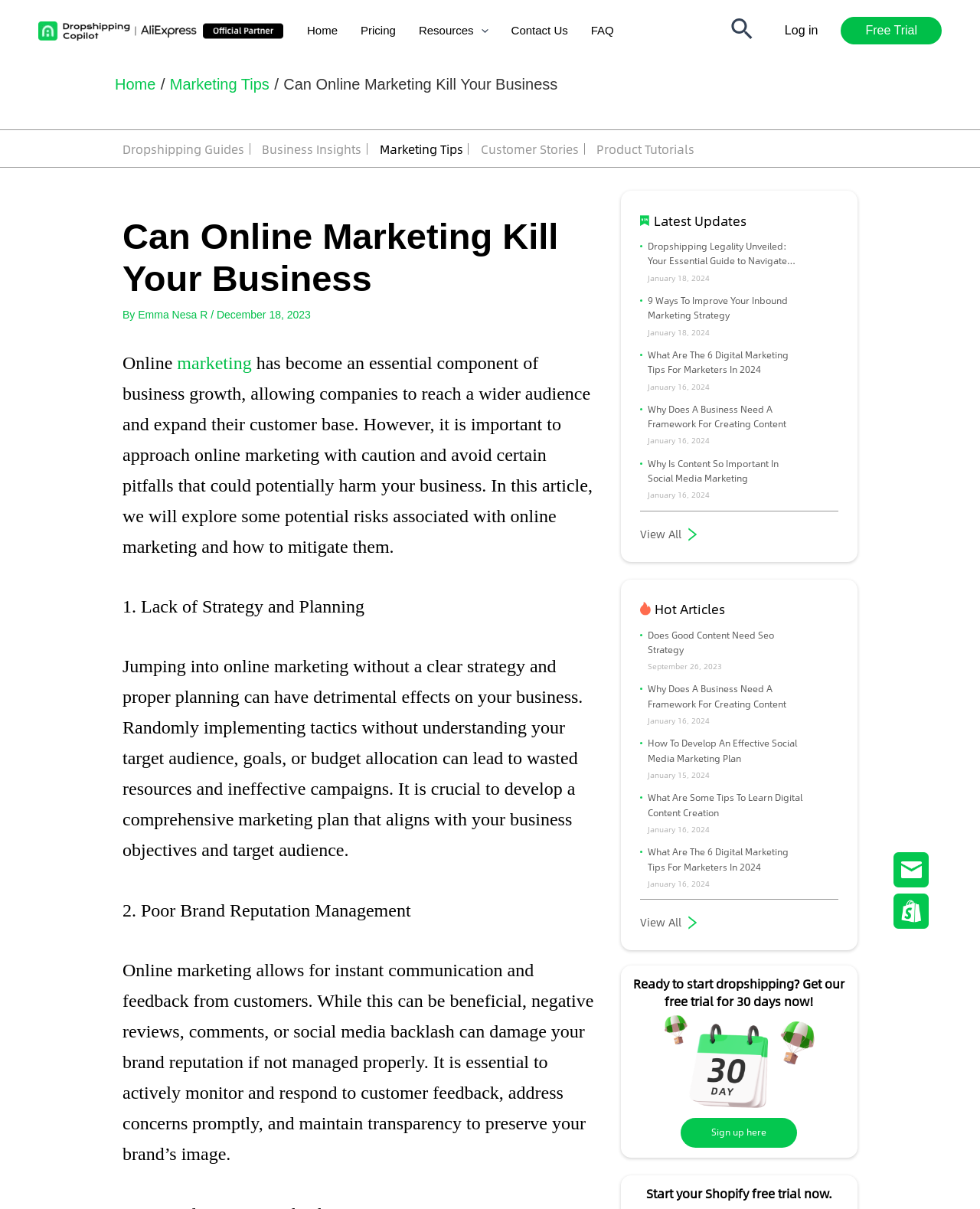Locate the UI element that matches the description parent_node: Resources aria-label="Menu Toggle" in the webpage screenshot. Return the bounding box coordinates in the format (top-left x, top-left y, bottom-right x, bottom-right y), with values ranging from 0 to 1.

[0.483, 0.006, 0.498, 0.044]